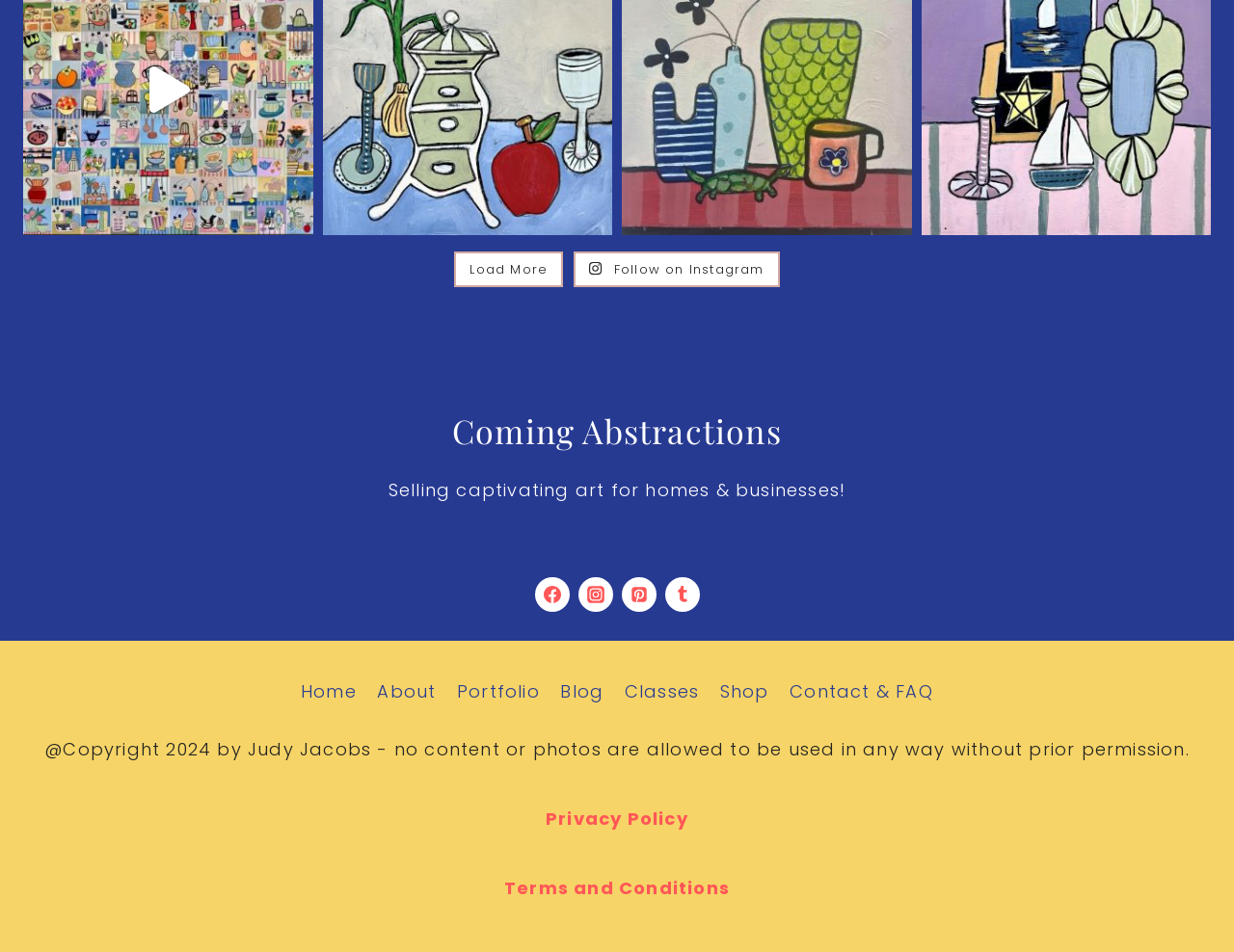Please find the bounding box coordinates of the element that you should click to achieve the following instruction: "Follow on Instagram". The coordinates should be presented as four float numbers between 0 and 1: [left, top, right, bottom].

[0.465, 0.264, 0.632, 0.302]